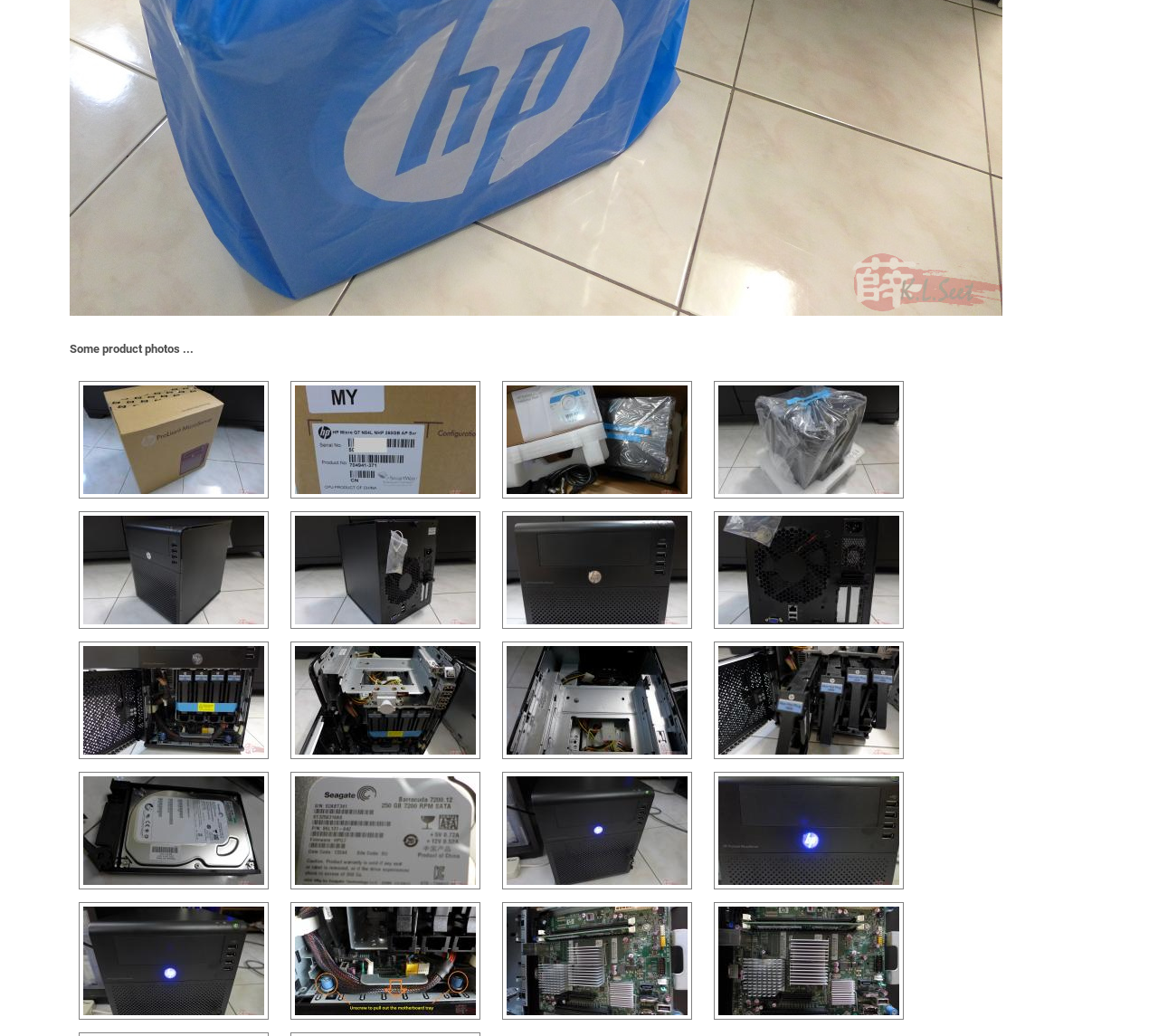Can you find the bounding box coordinates for the element to click on to achieve the instruction: "view image P1000593"?

[0.434, 0.368, 0.598, 0.482]